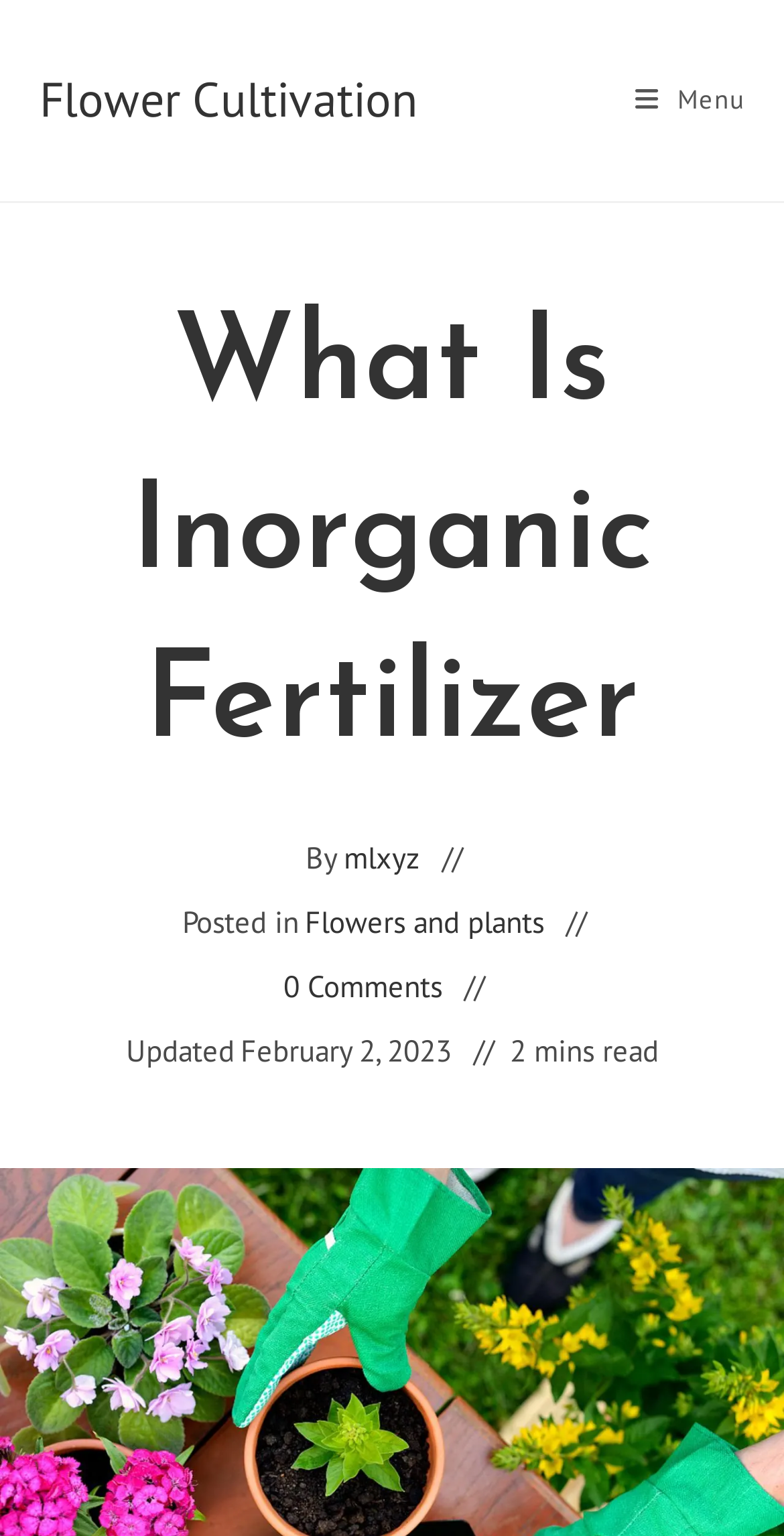Using details from the image, please answer the following question comprehensively:
What is the name of the website?

I found the name of the website by looking at the link 'Flower Cultivation' which is located at the top of the page.